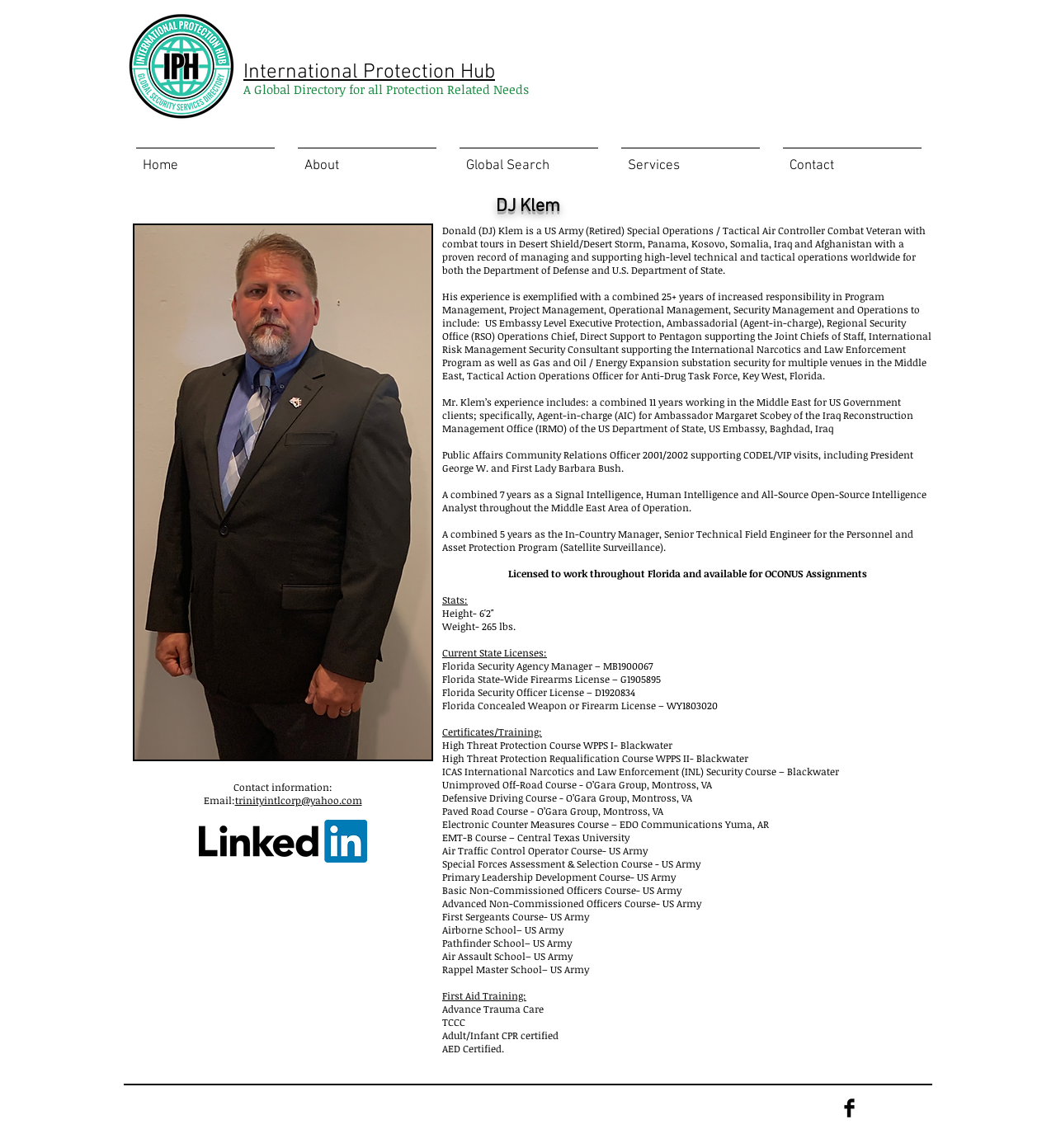Identify the bounding box coordinates of the section that should be clicked to achieve the task described: "View DJ Klem's contact information".

[0.221, 0.68, 0.314, 0.691]